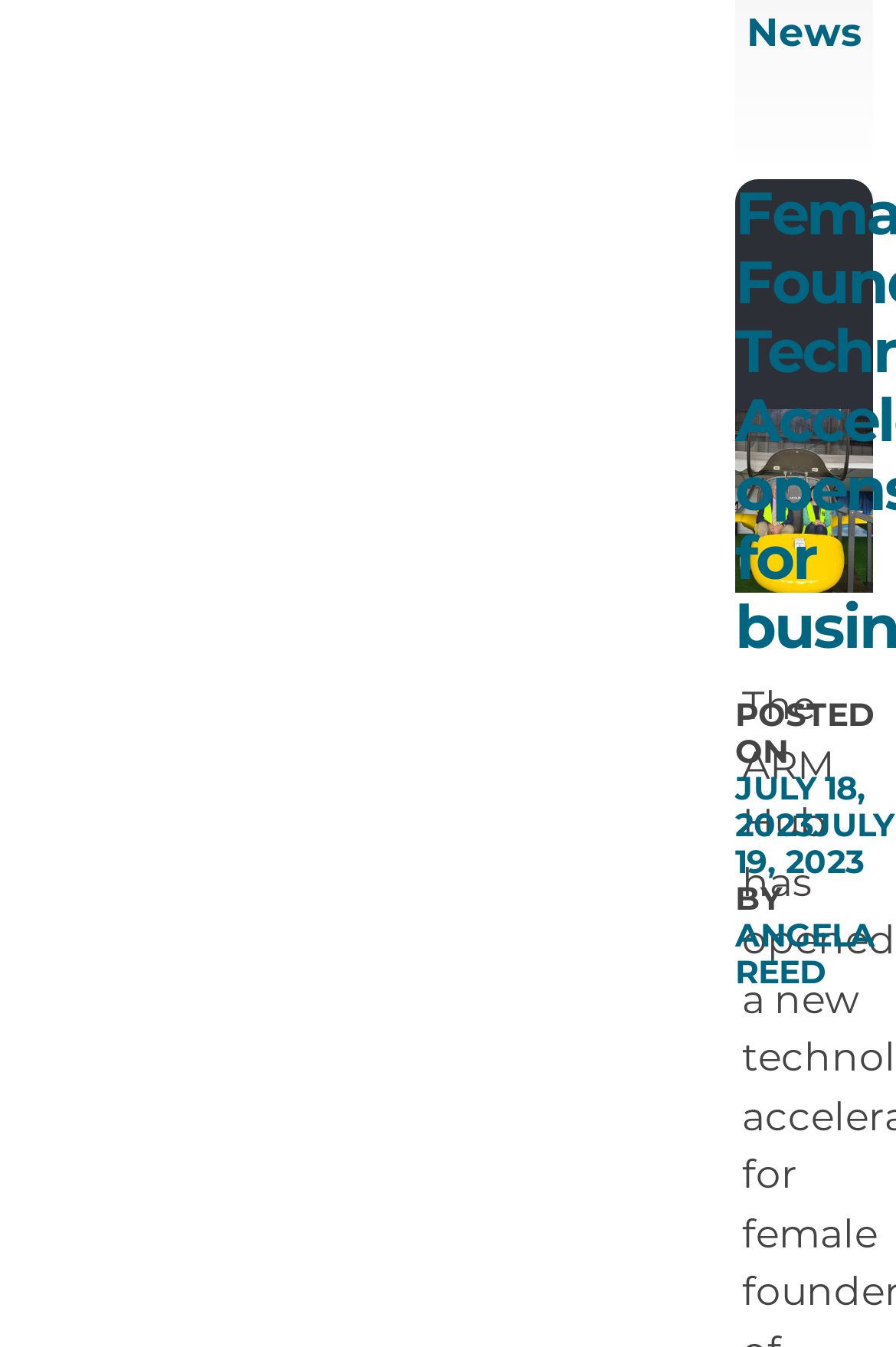Carefully examine the image and provide an in-depth answer to the question: Who is the author of the article?

I identified the author by looking at the link element with the text 'ANGELA REED' which is a child of the HeaderAsNonLandmark element. This link is preceded by the text 'BY', indicating that it is the author's name.